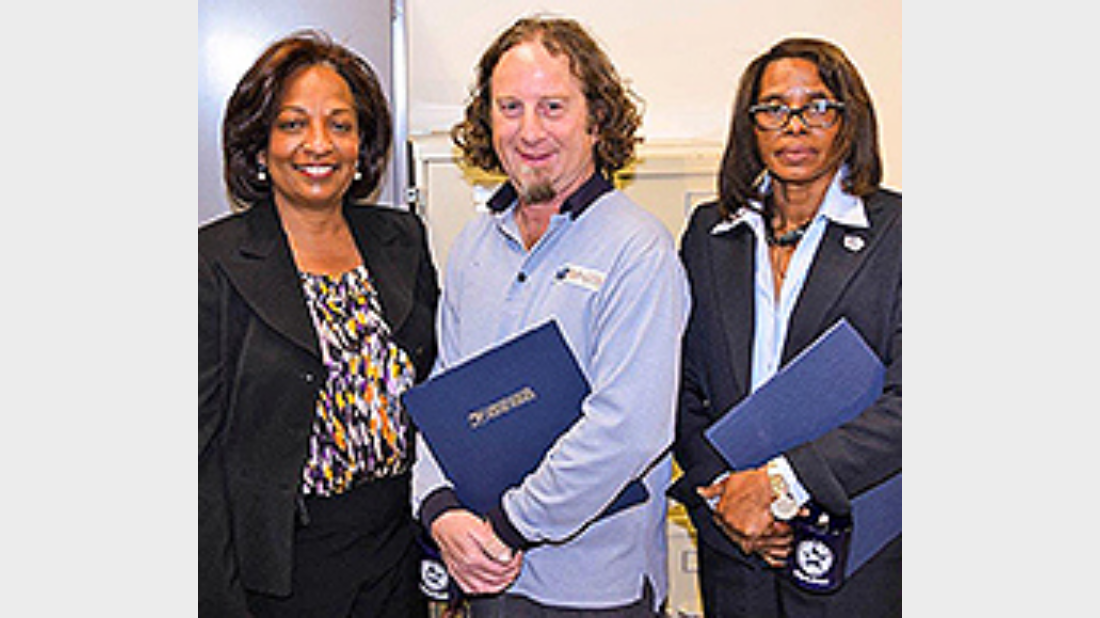How much money did the customer save?
Please answer the question with a detailed and comprehensive explanation.

The customer saved $6,000 because of the successful intervention by the postal employees, Debra Ward, Mike Hogan, and Glenda Gillis, who prevented the customer from becoming a victim of a lottery scam.